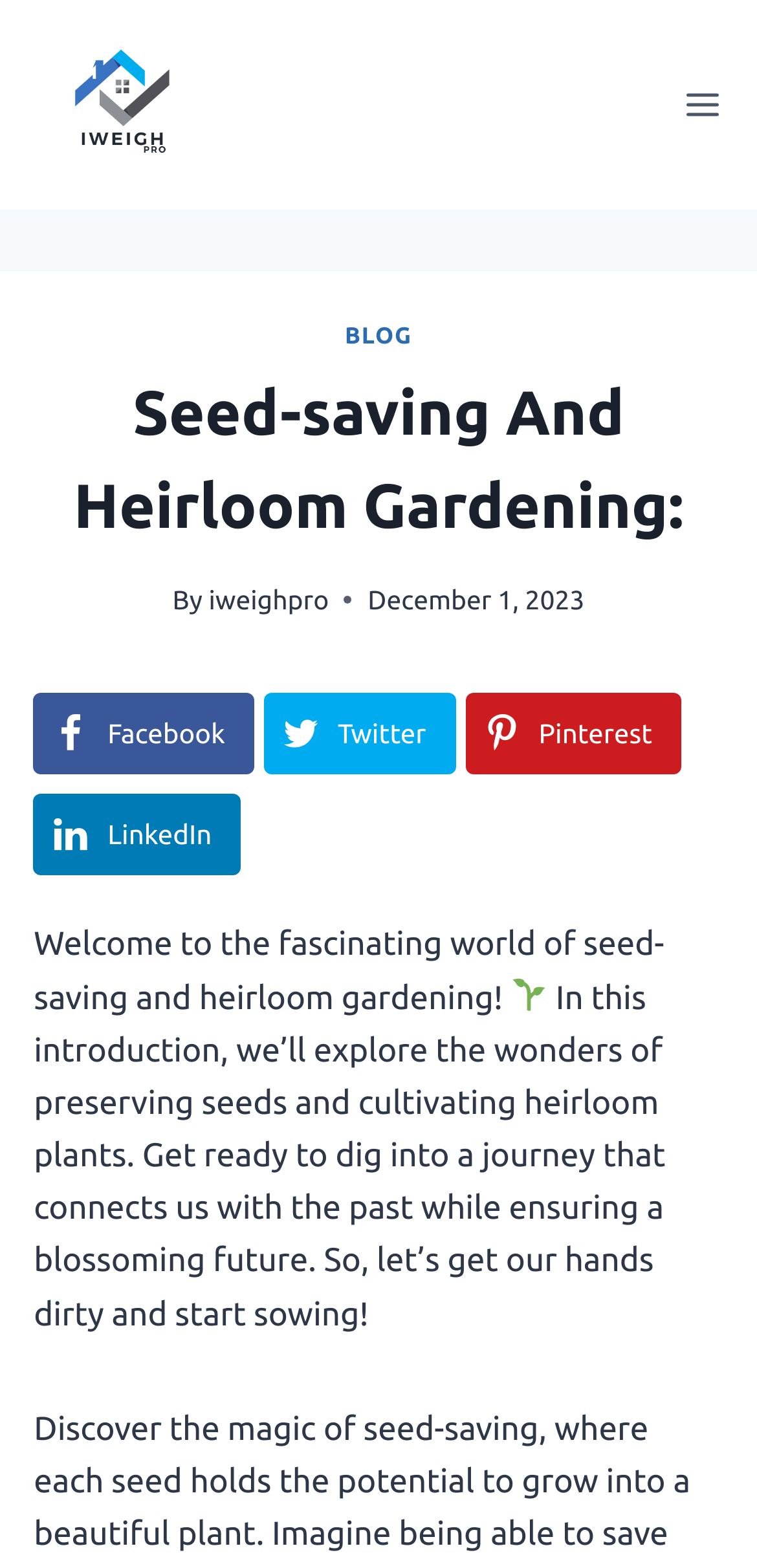Pinpoint the bounding box coordinates of the element you need to click to execute the following instruction: "Click the 'Open menu' button". The bounding box should be represented by four float numbers between 0 and 1, in the format [left, top, right, bottom].

[0.881, 0.048, 0.976, 0.086]